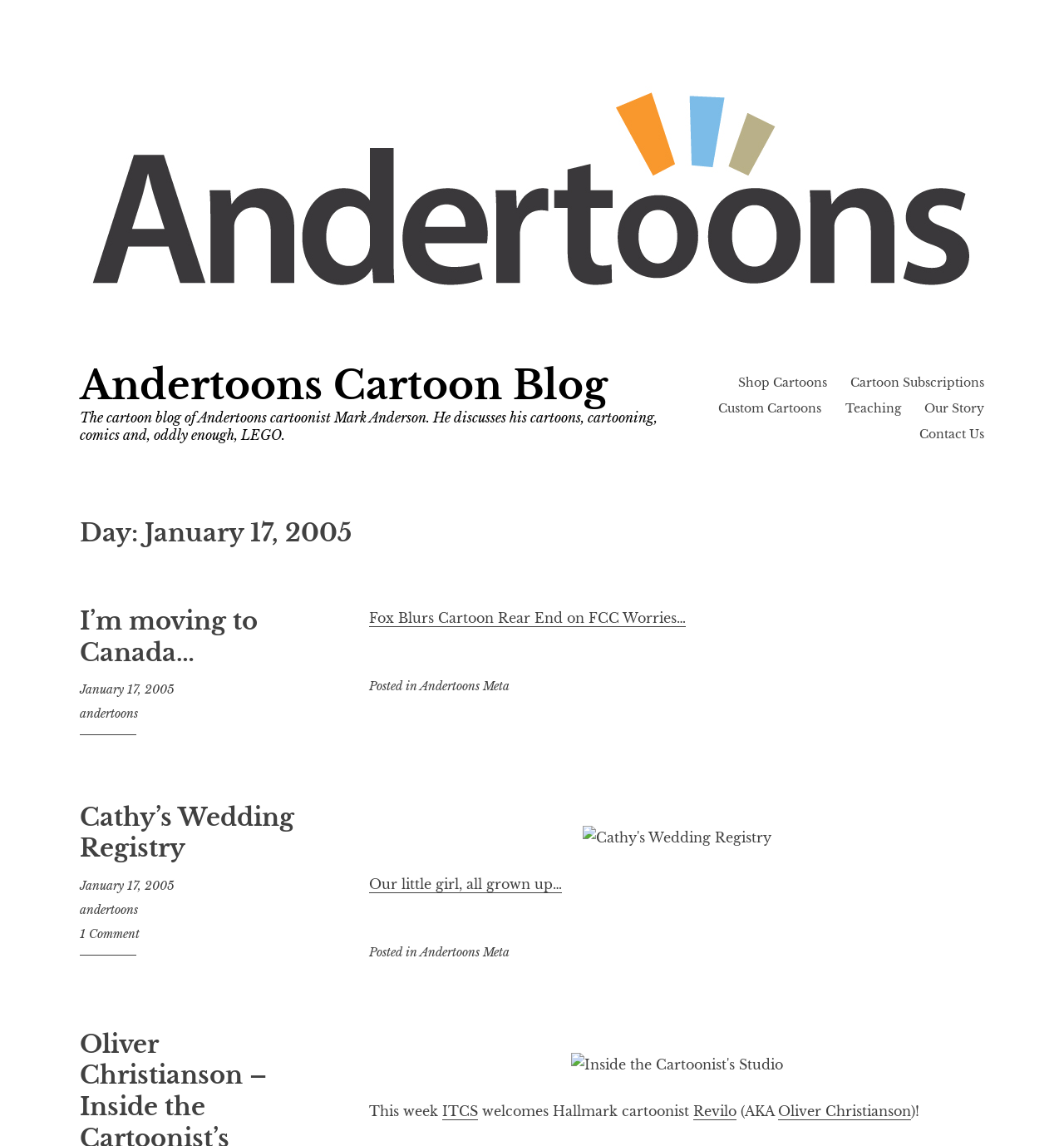Extract the bounding box of the UI element described as: "parent_node: Skip to content".

[0.075, 0.058, 0.925, 0.276]